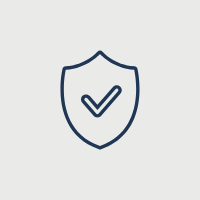What is the symbol inside the shield?
Using the image, give a concise answer in the form of a single word or short phrase.

Checkmark